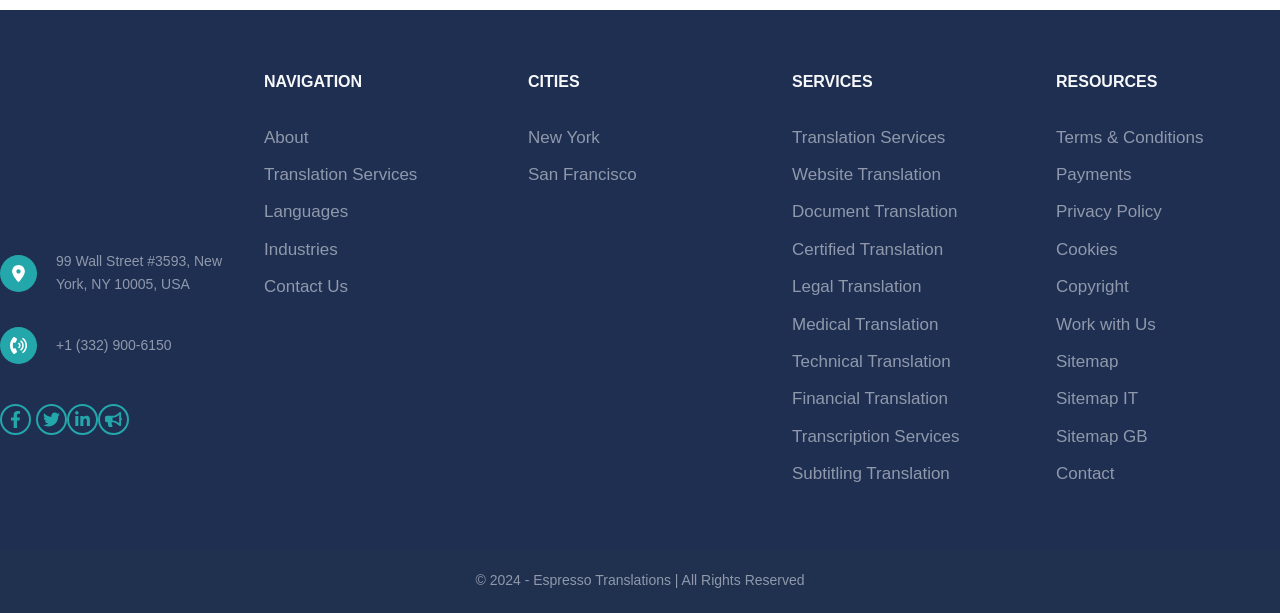Find the bounding box coordinates of the element to click in order to complete this instruction: "Click the Translation Services link". The bounding box coordinates must be four float numbers between 0 and 1, denoted as [left, top, right, bottom].

[0.619, 0.208, 0.739, 0.239]